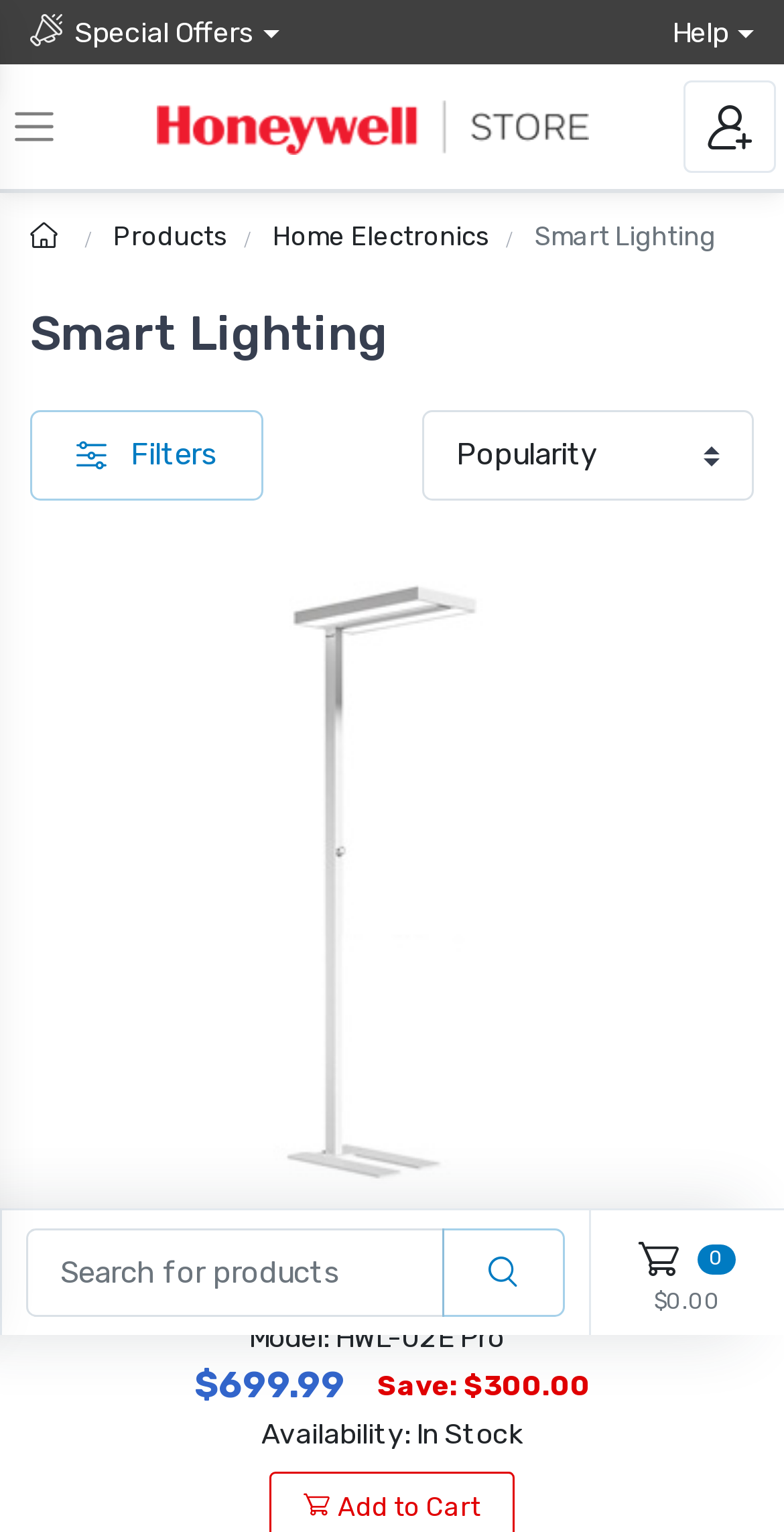Please respond to the question using a single word or phrase:
What type of products are featured on this page?

Lighting products